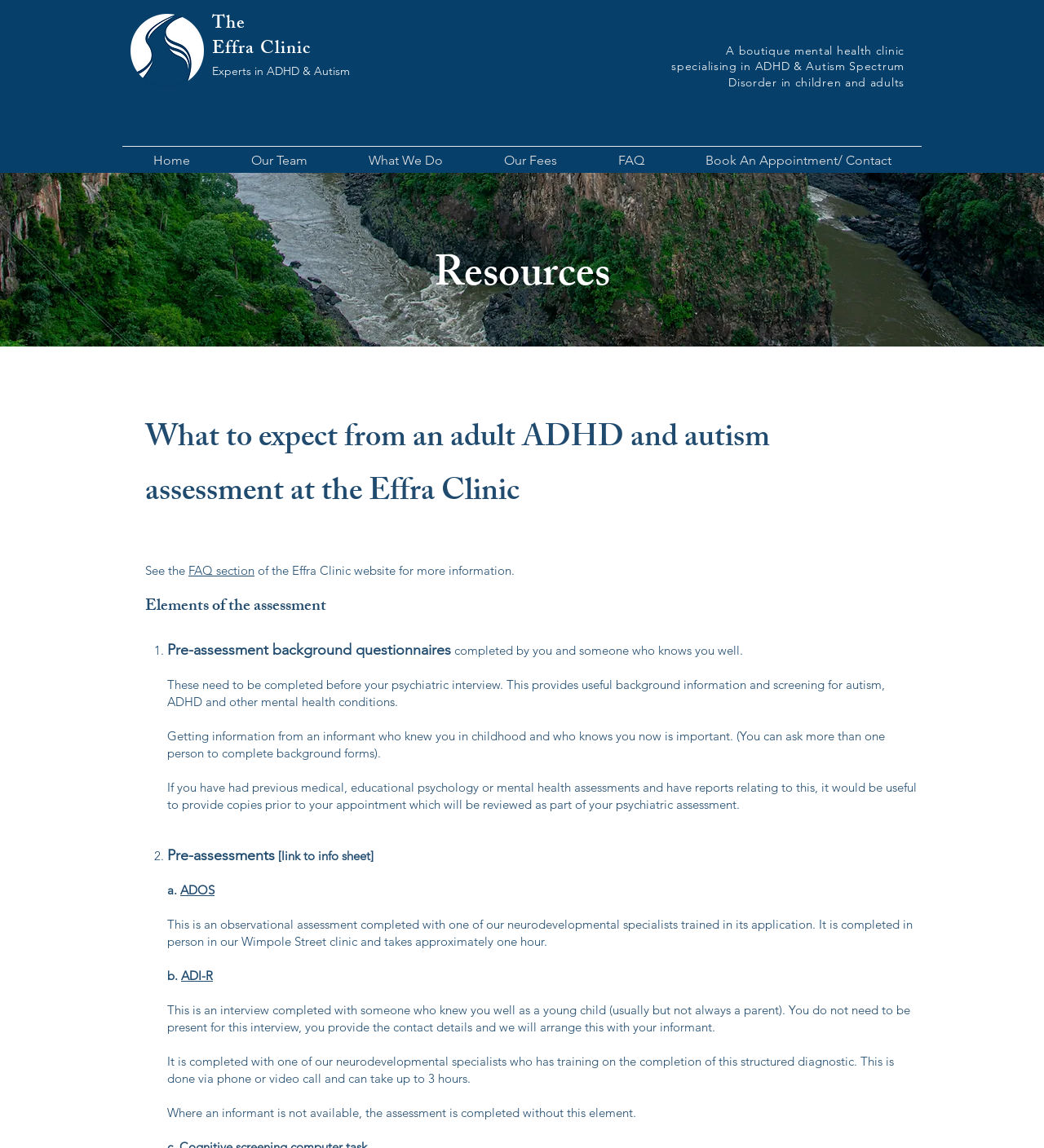Identify the webpage's primary heading and generate its text.

The
Effra Clinic